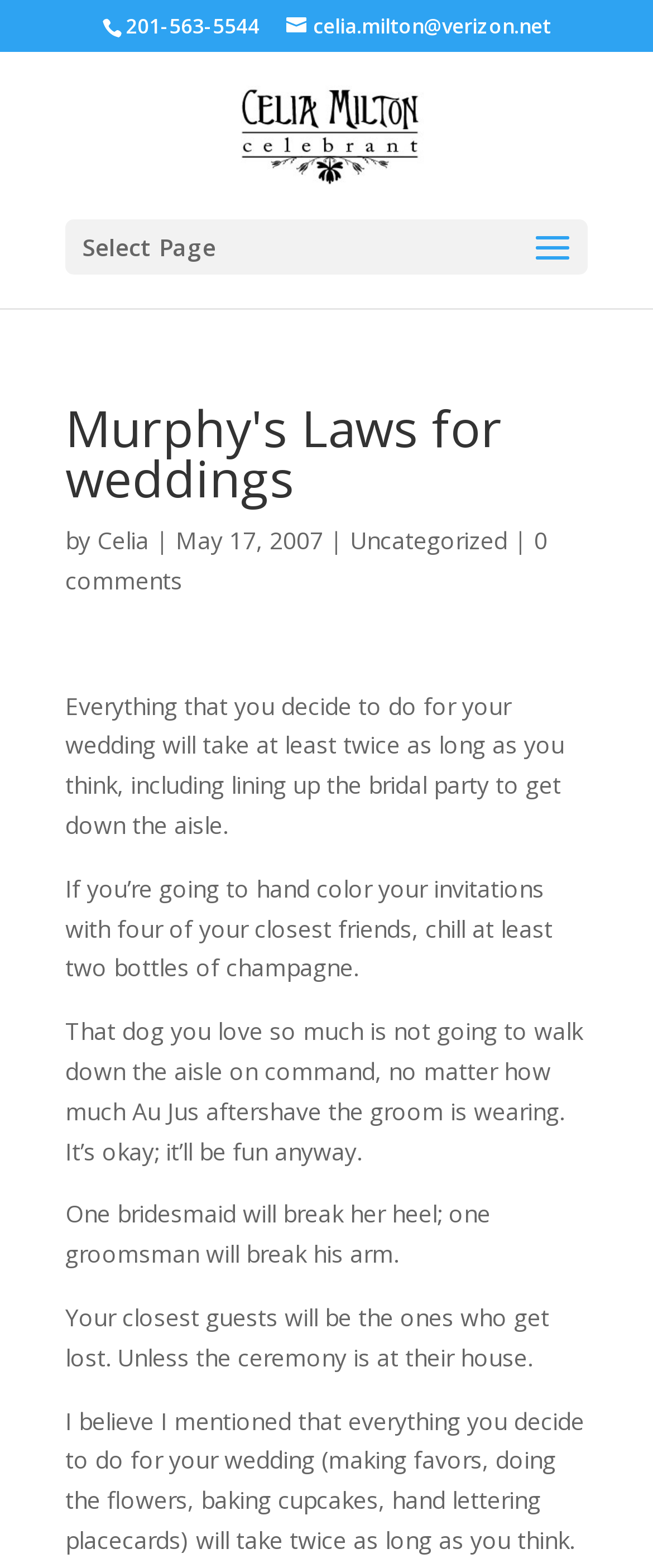Who is the author of the article?
Based on the screenshot, respond with a single word or phrase.

Celia